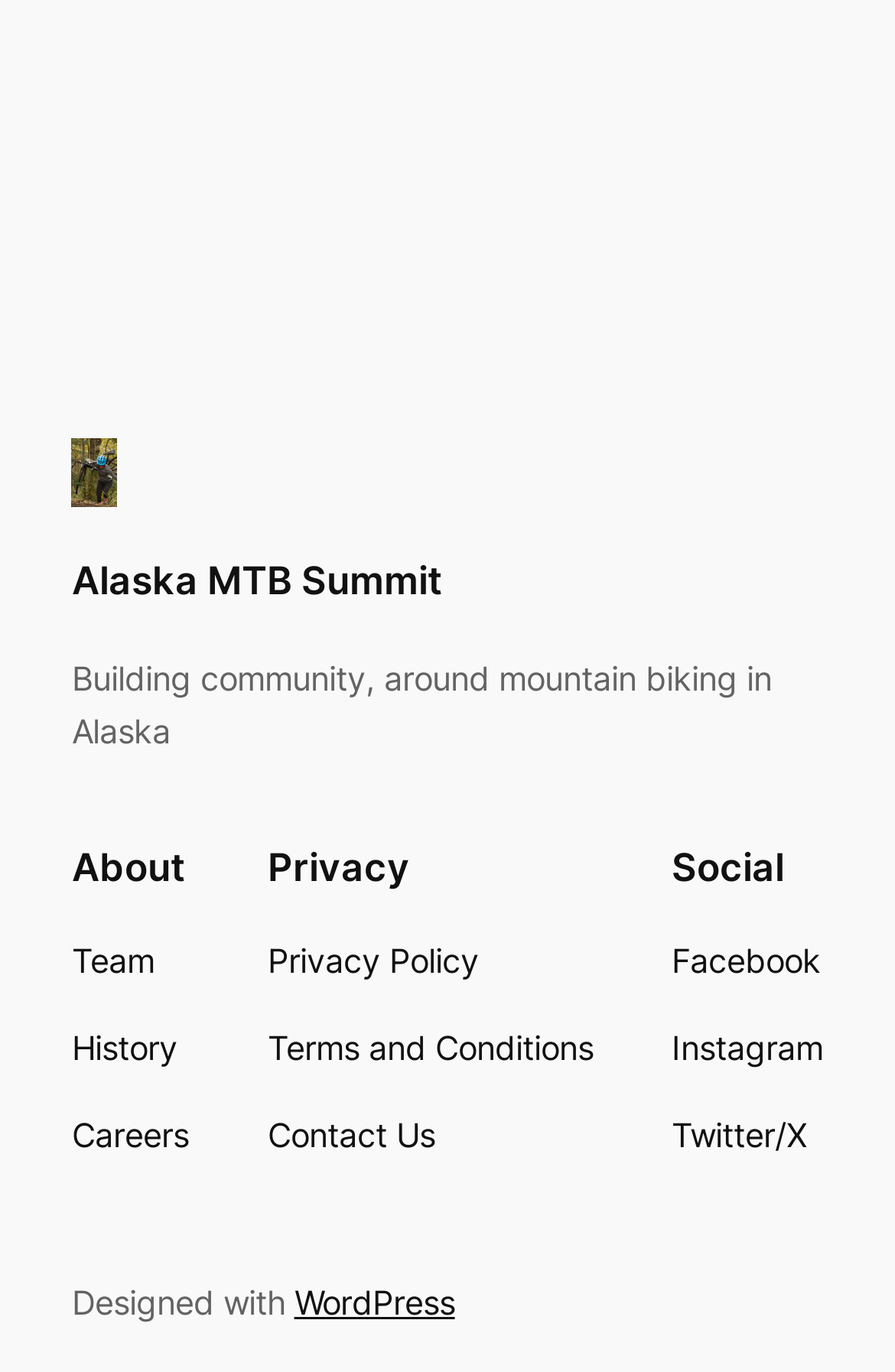What platform was the website designed with?
Provide a thorough and detailed answer to the question.

The platform used to design the website can be found at the bottom of the webpage, where it says 'Designed with WordPress'.